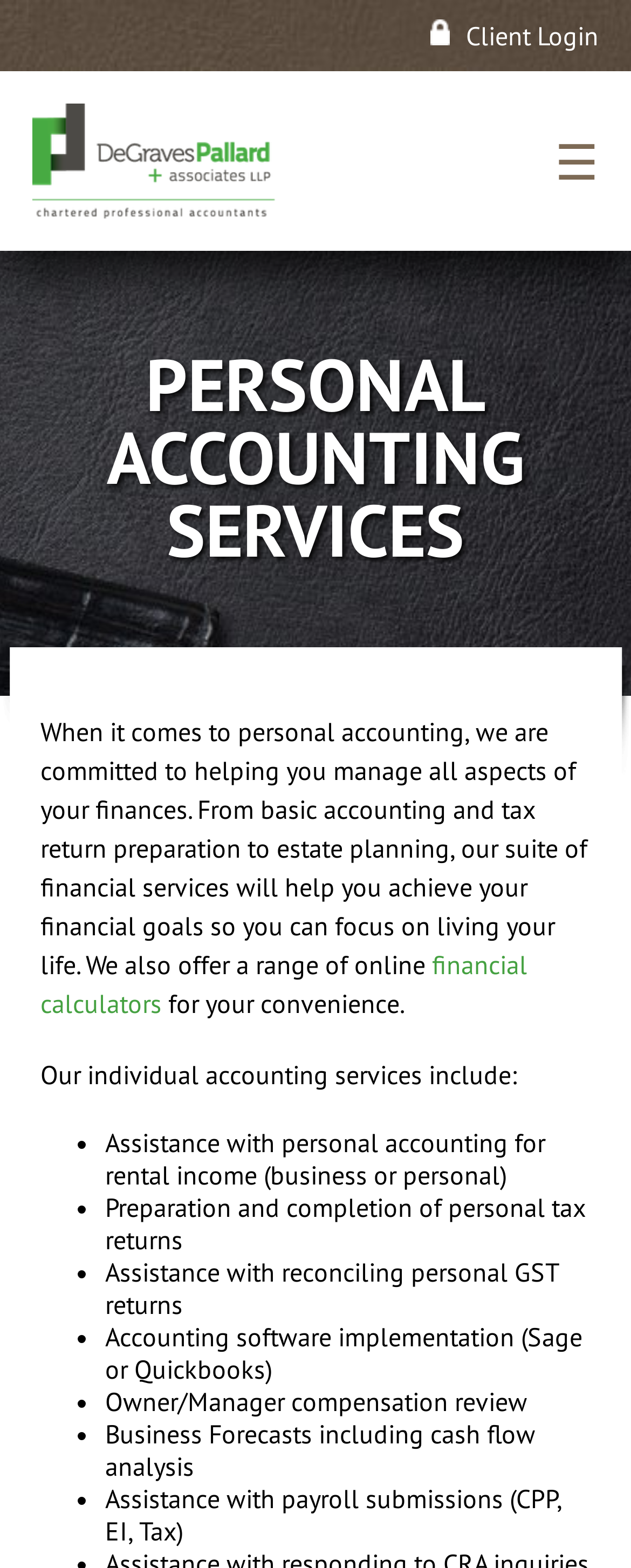What type of accounting software does the firm implement?
Utilize the information in the image to give a detailed answer to the question.

According to the webpage, the accounting firm implements accounting software, specifically Sage or Quickbooks, as part of their personal accounting services.